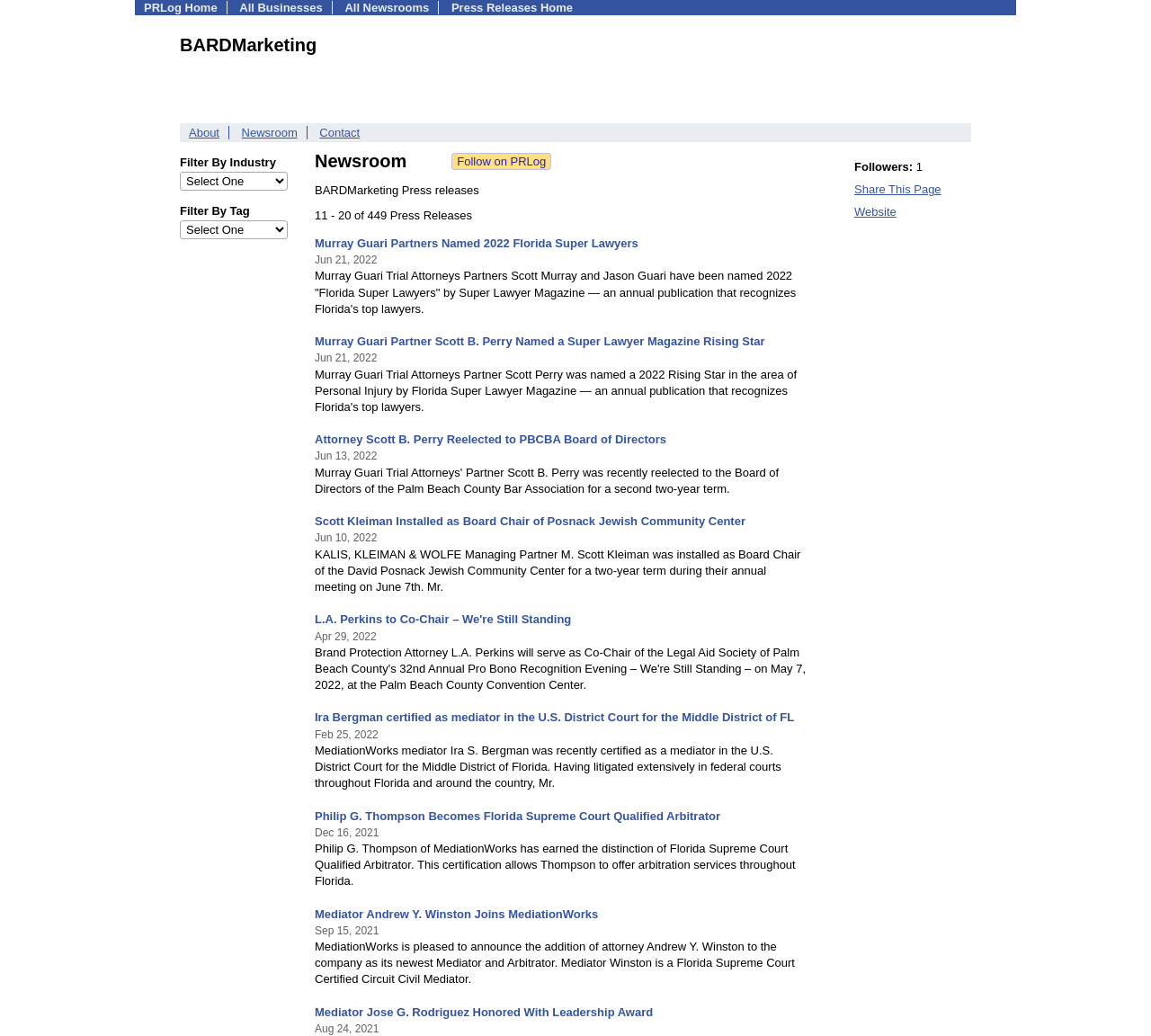What is the name of the publication that recognizes Florida's top lawyers?
Using the information from the image, provide a comprehensive answer to the question.

I found this answer by looking at the press release 'Murray Guari Partners Named 2022 Florida Super Lawyers', which mentions that the partners were named 'Florida Super Lawyers' by Super Lawyer Magazine.